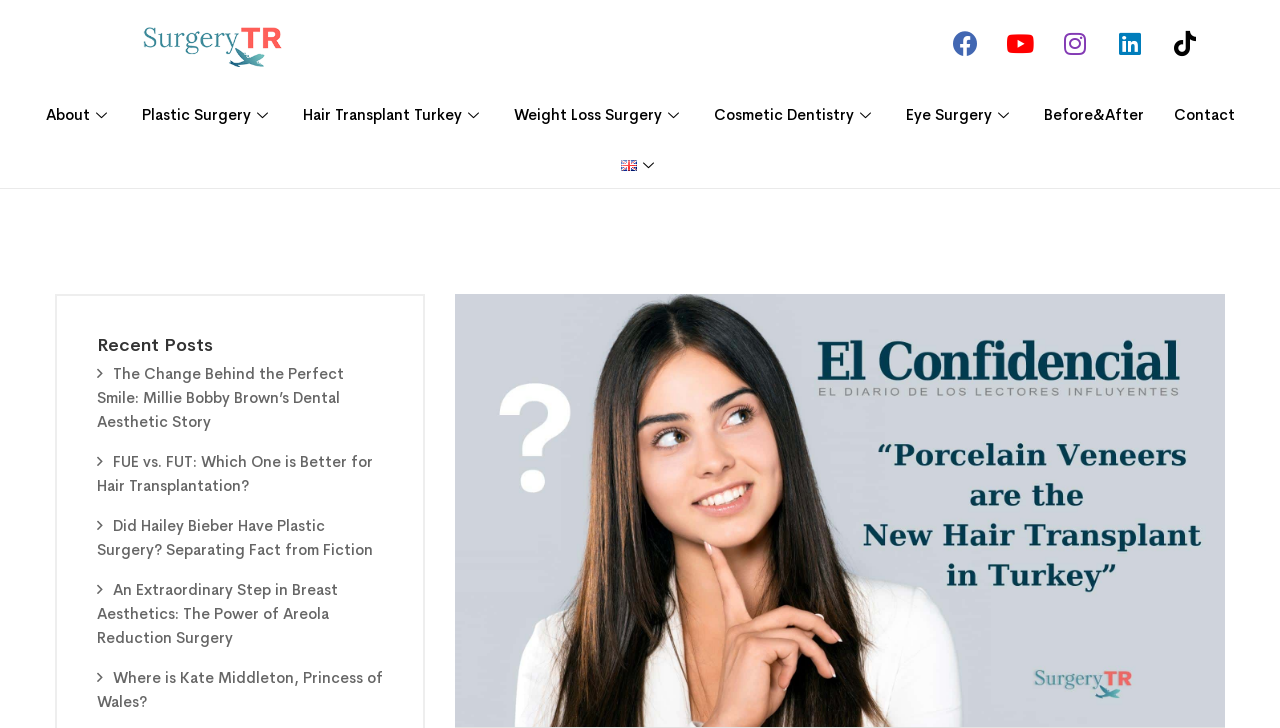What social media platforms are linked on the webpage?
Based on the image, please offer an in-depth response to the question.

The webpage has links to various social media platforms, including Facebook, Youtube, Instagram, Linkedin, and Tiktok, which are represented by their respective icons and can be found at the top of the webpage.